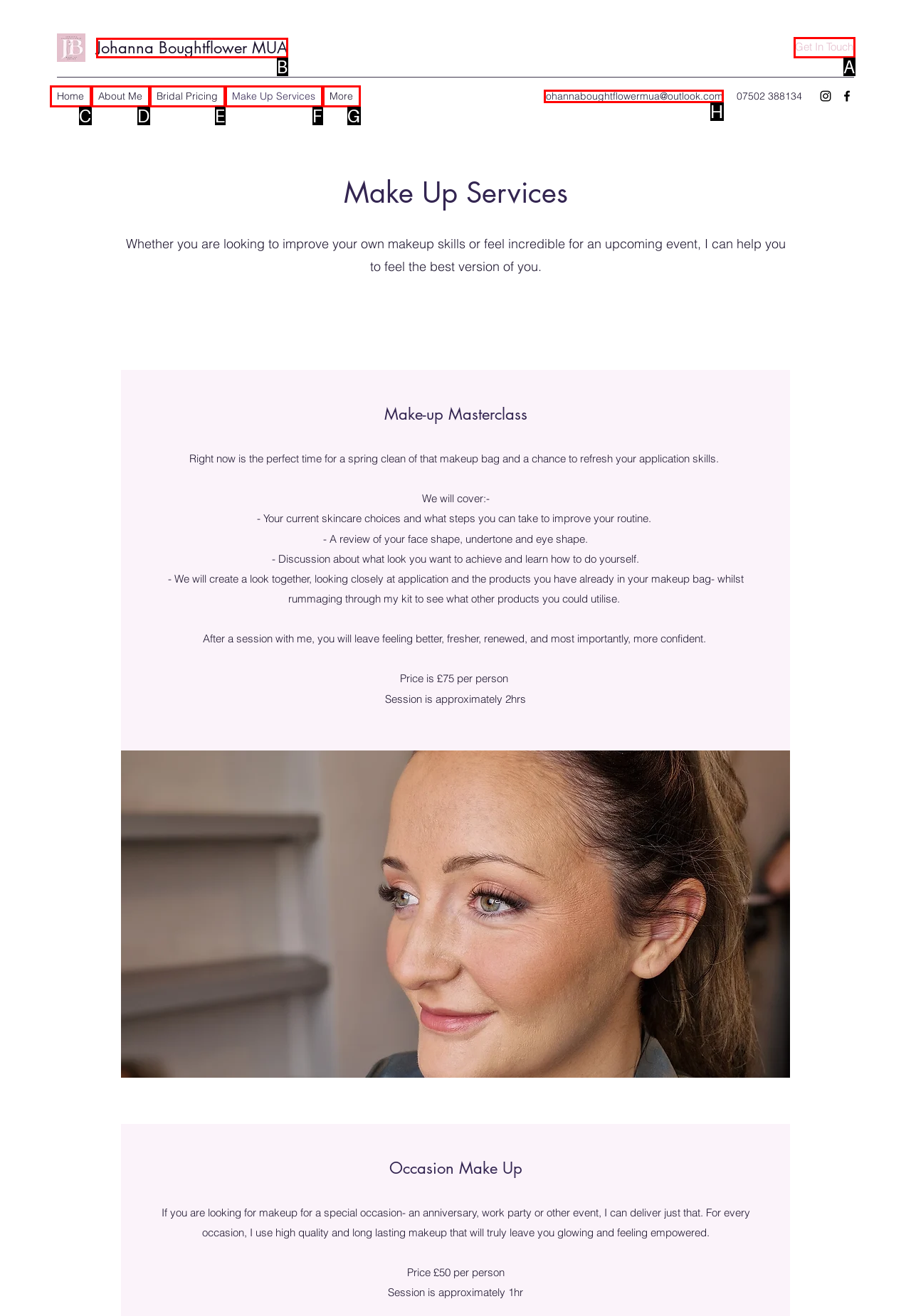From the given choices, identify the element that matches: Get In Touch
Answer with the letter of the selected option.

A